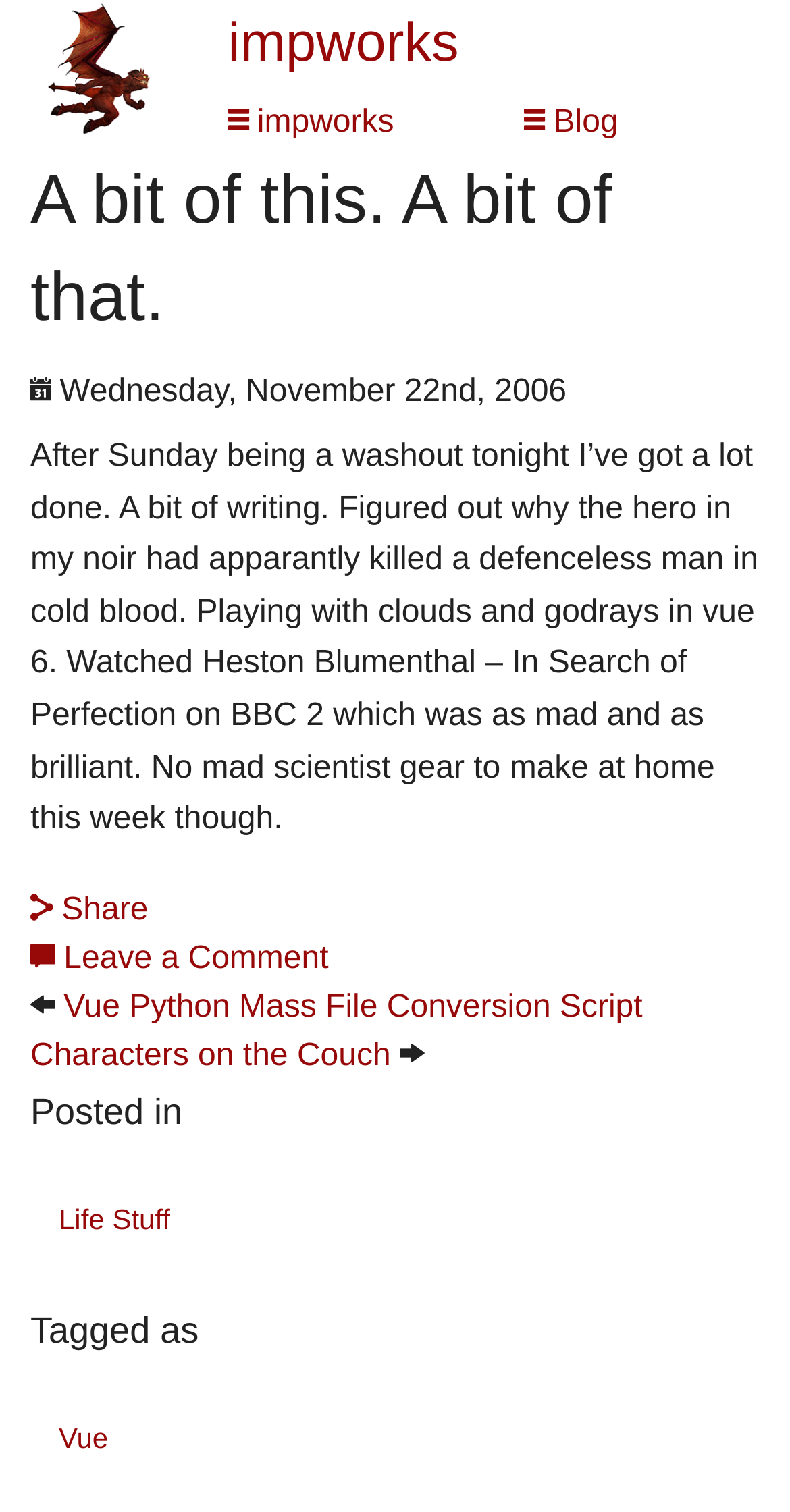Reply to the question with a brief word or phrase: What is the name of the TV show mentioned in the blog post?

In Search of Perfection